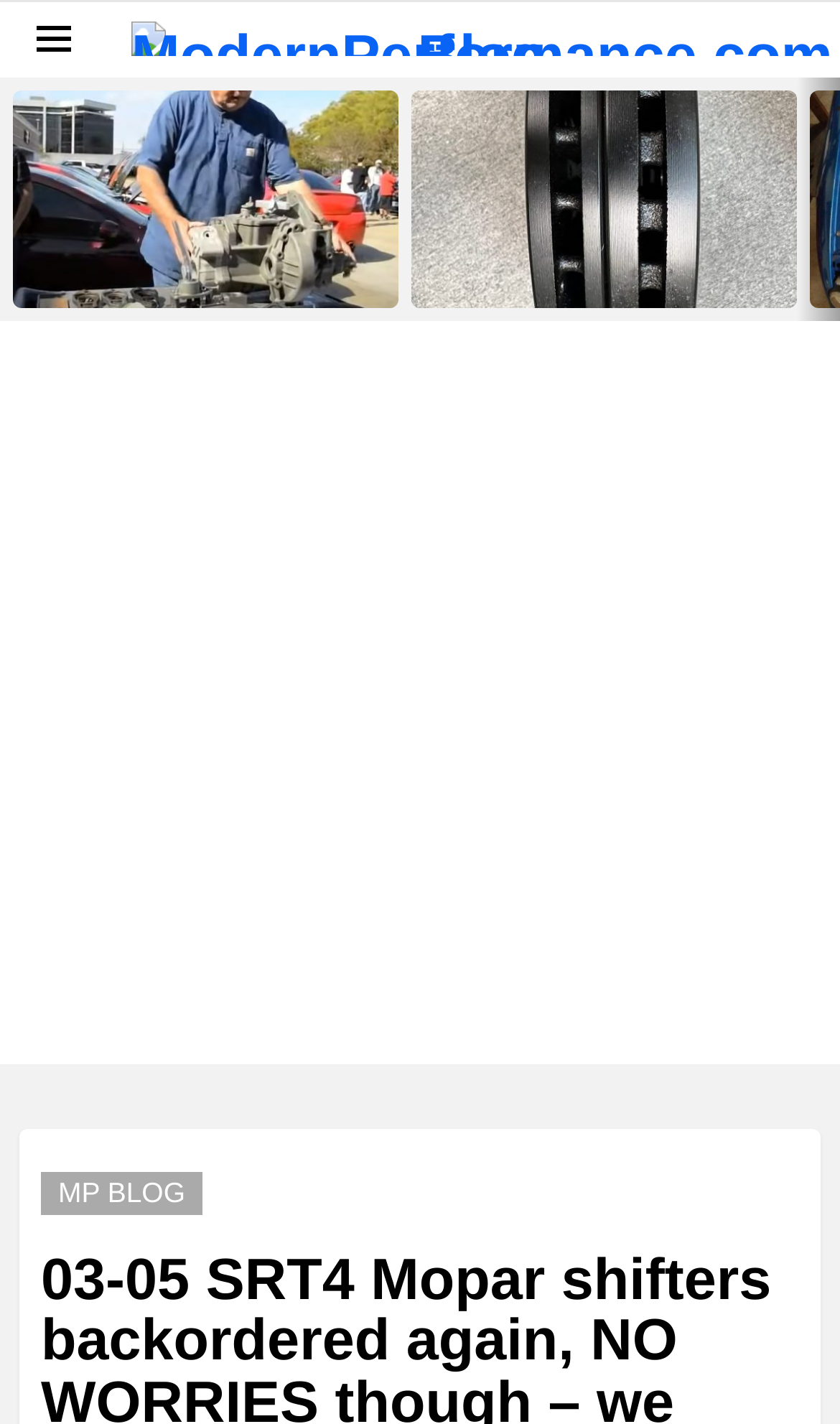Please extract the webpage's main title and generate its text content.

03-05 SRT4 Mopar shifters backordered again, NO WORRIES though – we have MADDOG shifters in stock !